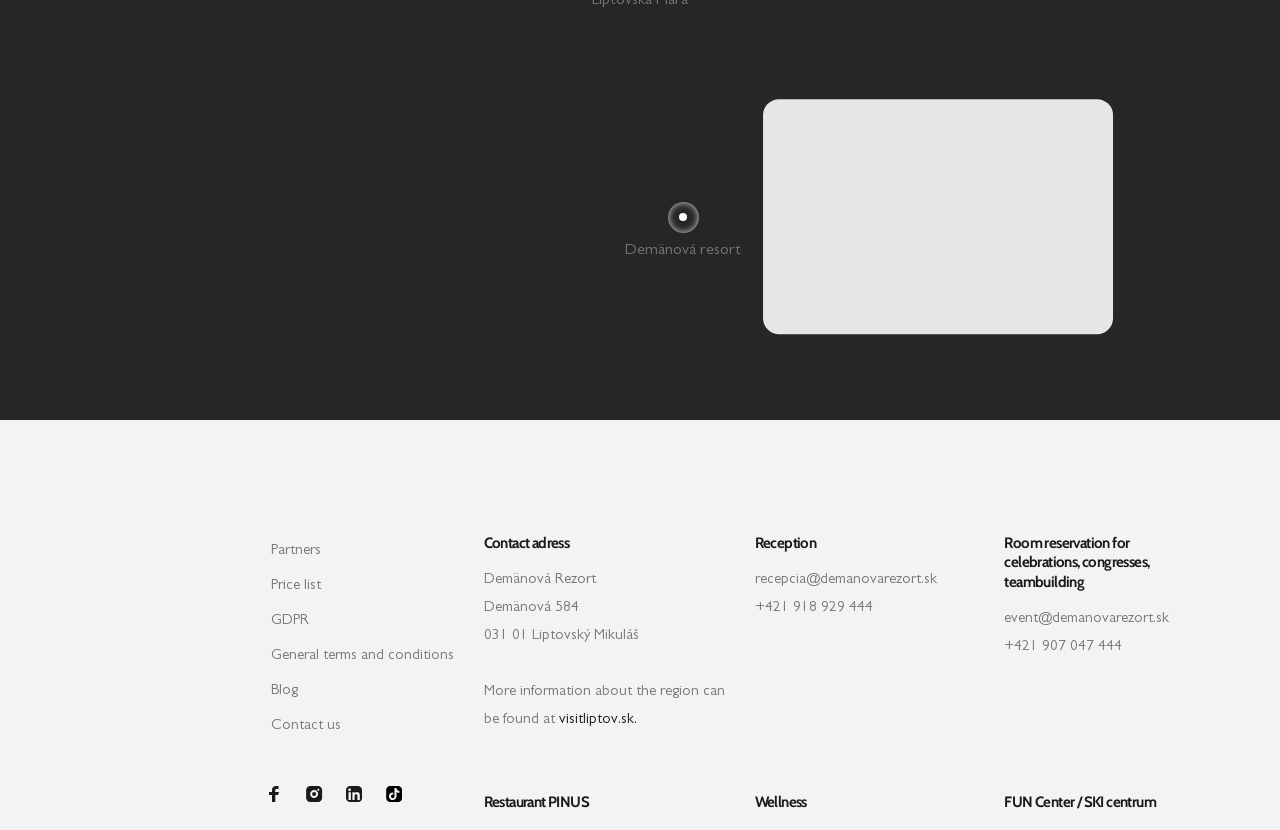Extract the bounding box coordinates for the UI element described as: "General terms and conditions".

[0.212, 0.767, 0.355, 0.81]